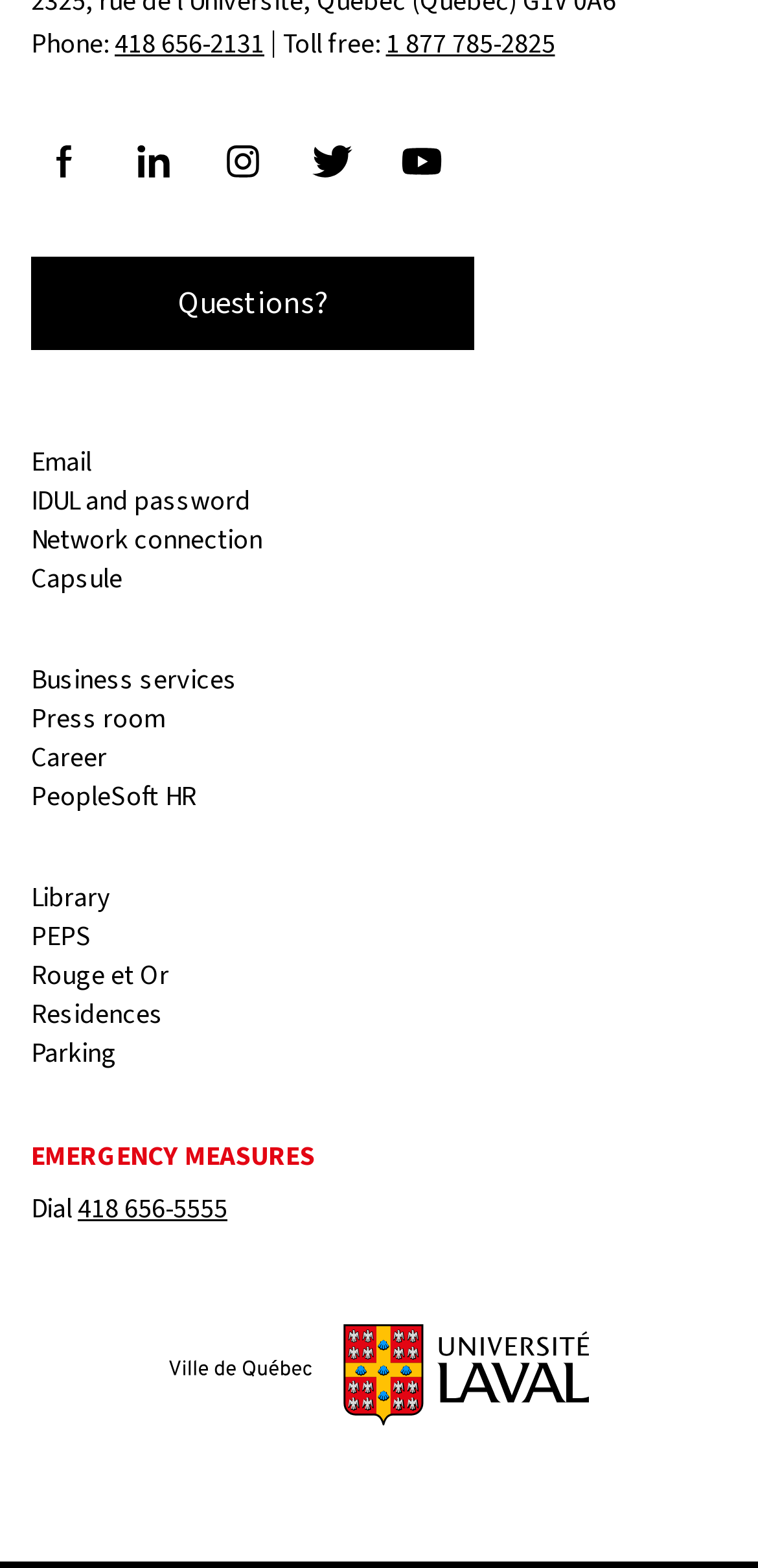Specify the bounding box coordinates of the region I need to click to perform the following instruction: "Ask a question". The coordinates must be four float numbers in the range of 0 to 1, i.e., [left, top, right, bottom].

[0.041, 0.163, 0.626, 0.224]